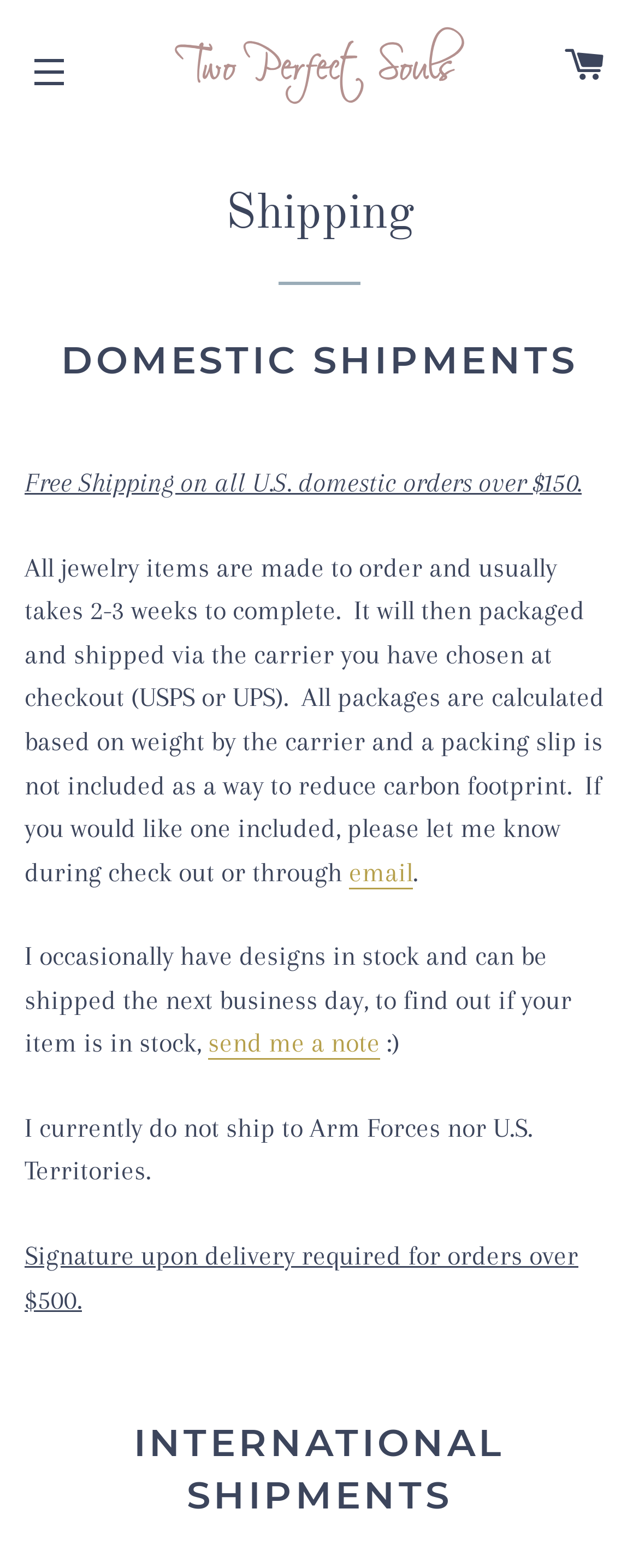How long does it take to complete jewelry items?
Please provide a comprehensive answer based on the information in the image.

The webpage states that 'All jewelry items are made to order and usually takes 2-3 weeks to complete.' This indicates that the time it takes to complete jewelry items is typically between 2 to 3 weeks.